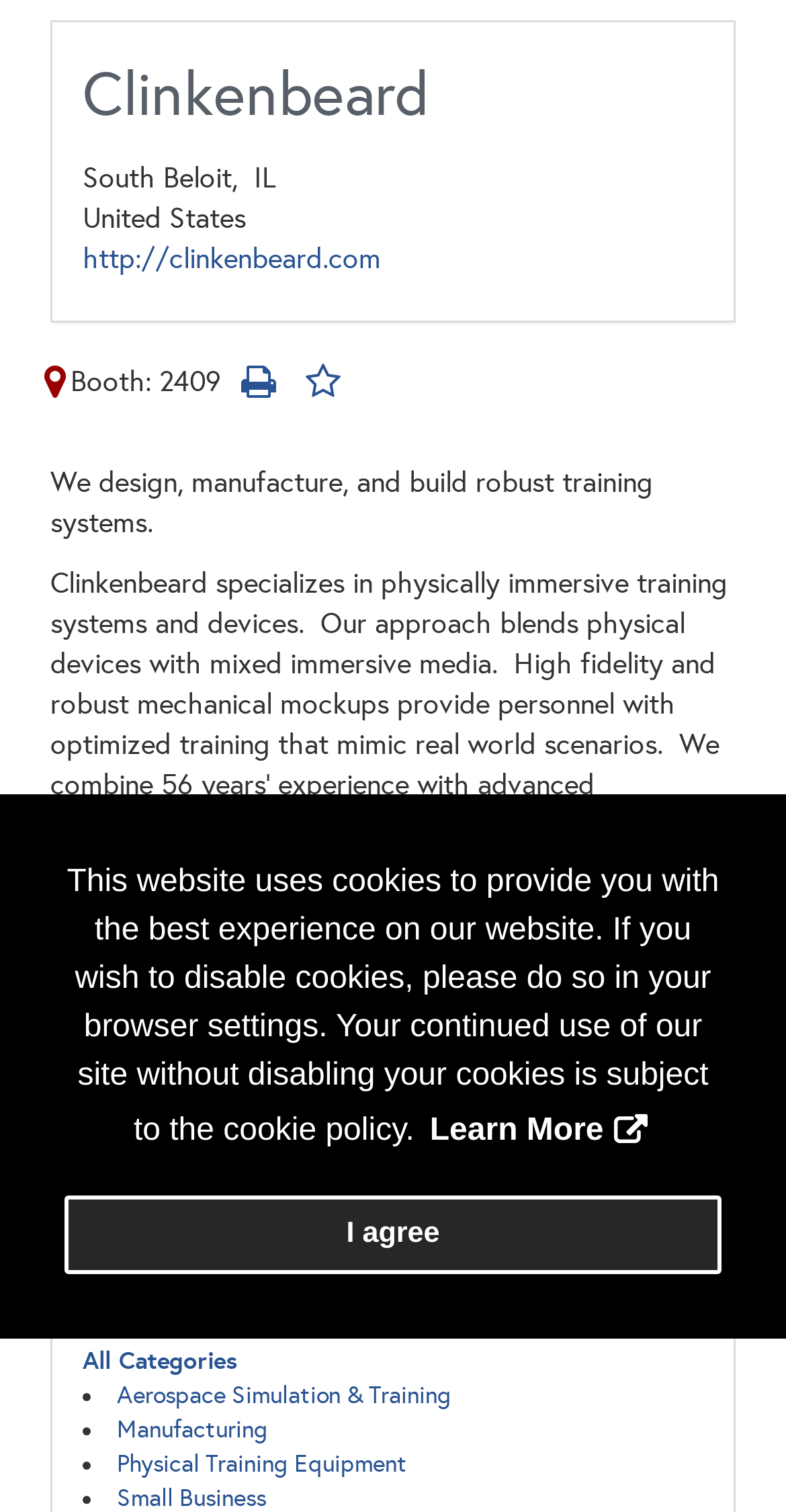Describe every aspect of the webpage comprehensively.

The webpage appears to be a profile page for a company, Clinkenbeard, participating in the 2023 I/ITSEC event. At the top of the page, there is a dialog box for cookie consent, which includes a message about the website's cookie policy and buttons to learn more or dismiss the message.

Below the dialog box, the company's name "Clinkenbeard" is displayed prominently in a heading. The company's location, "South Beloit, IL, United States", is listed below the company name. A link to the company's website and a "Map It" button are also provided.

To the right of the company information, there are several icons, including a print button and an "Add To My Exhibitors" button. Below these icons, a brief description of the company's services is provided, stating that they design, manufacture, and build robust training systems.

Further down the page, there is a section labeled "Brands:", but it does not appear to have any content. Below this section, there is a heading labeled "Categories", which lists several categories related to the company's services, including "Aerospace Simulation & Training", "Manufacturing", "Physical Training Equipment", and "Small Business". Each category is listed as a bullet point with a link to more information.